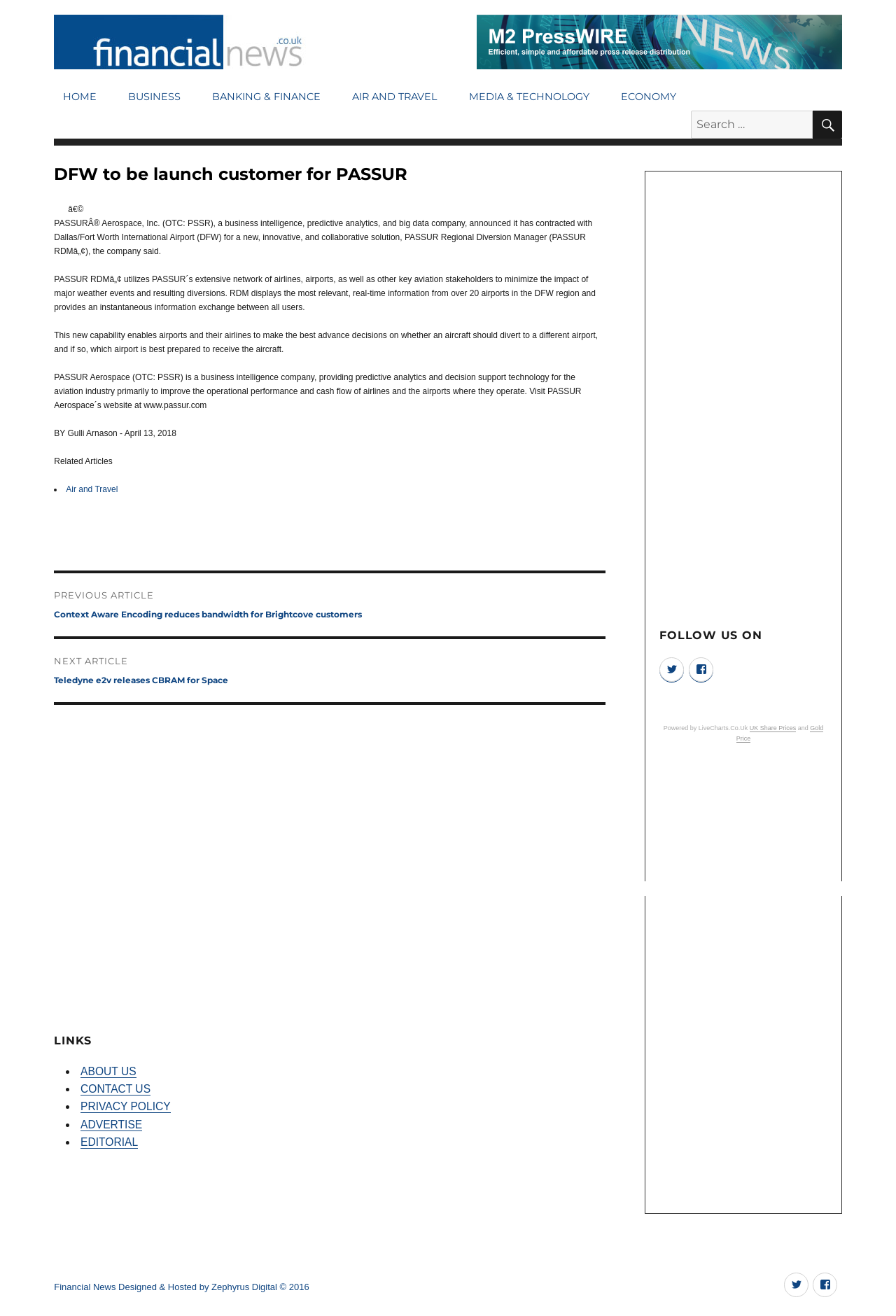Please locate the bounding box coordinates of the element's region that needs to be clicked to follow the instruction: "View related articles". The bounding box coordinates should be provided as four float numbers between 0 and 1, i.e., [left, top, right, bottom].

[0.06, 0.347, 0.126, 0.354]